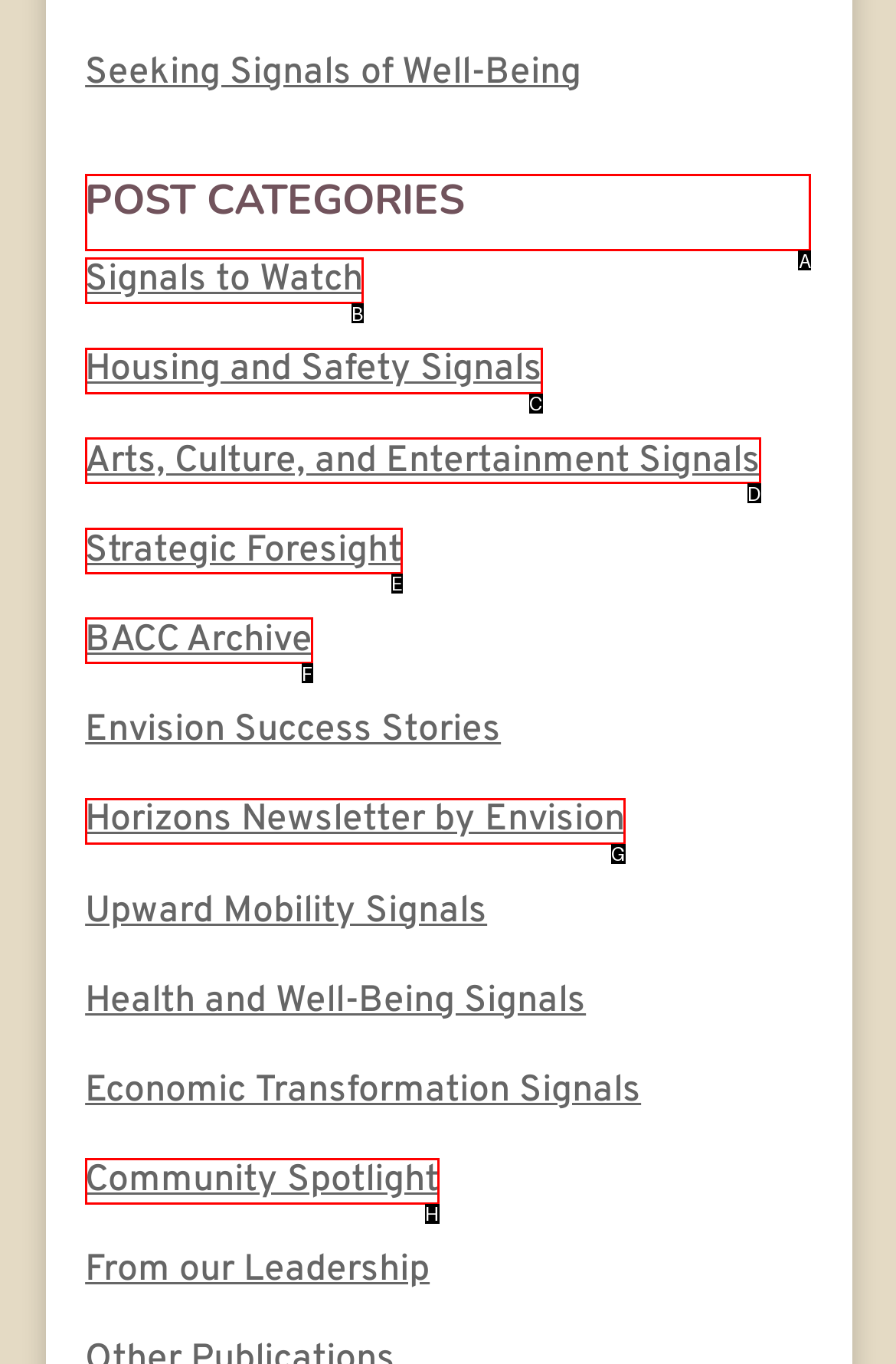Determine the correct UI element to click for this instruction: Explore Post Categories. Respond with the letter of the chosen element.

A